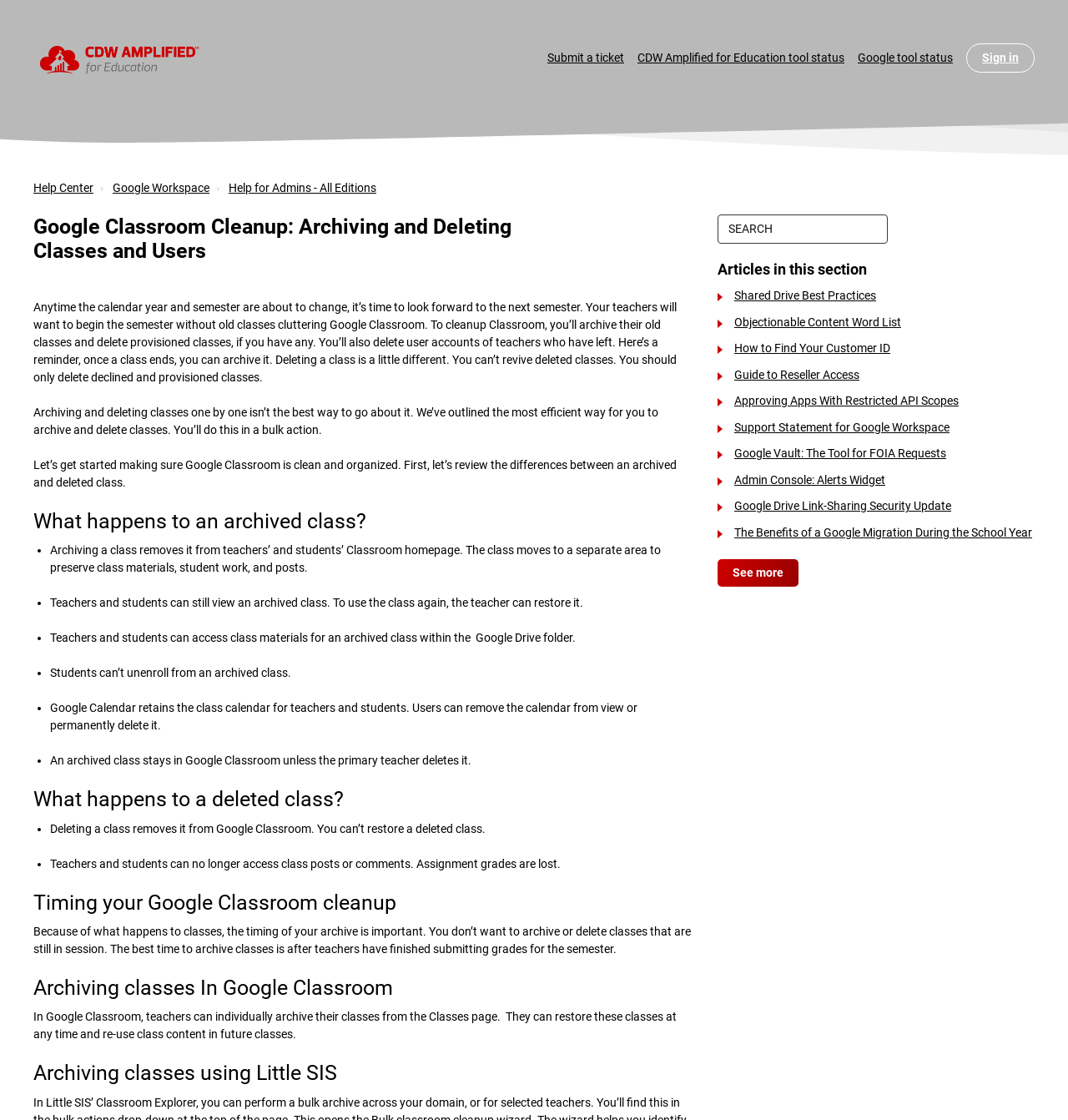Locate the bounding box of the UI element defined by this description: "Guide to Reseller Access". The coordinates should be given as four float numbers between 0 and 1, formatted as [left, top, right, bottom].

[0.672, 0.329, 0.805, 0.341]